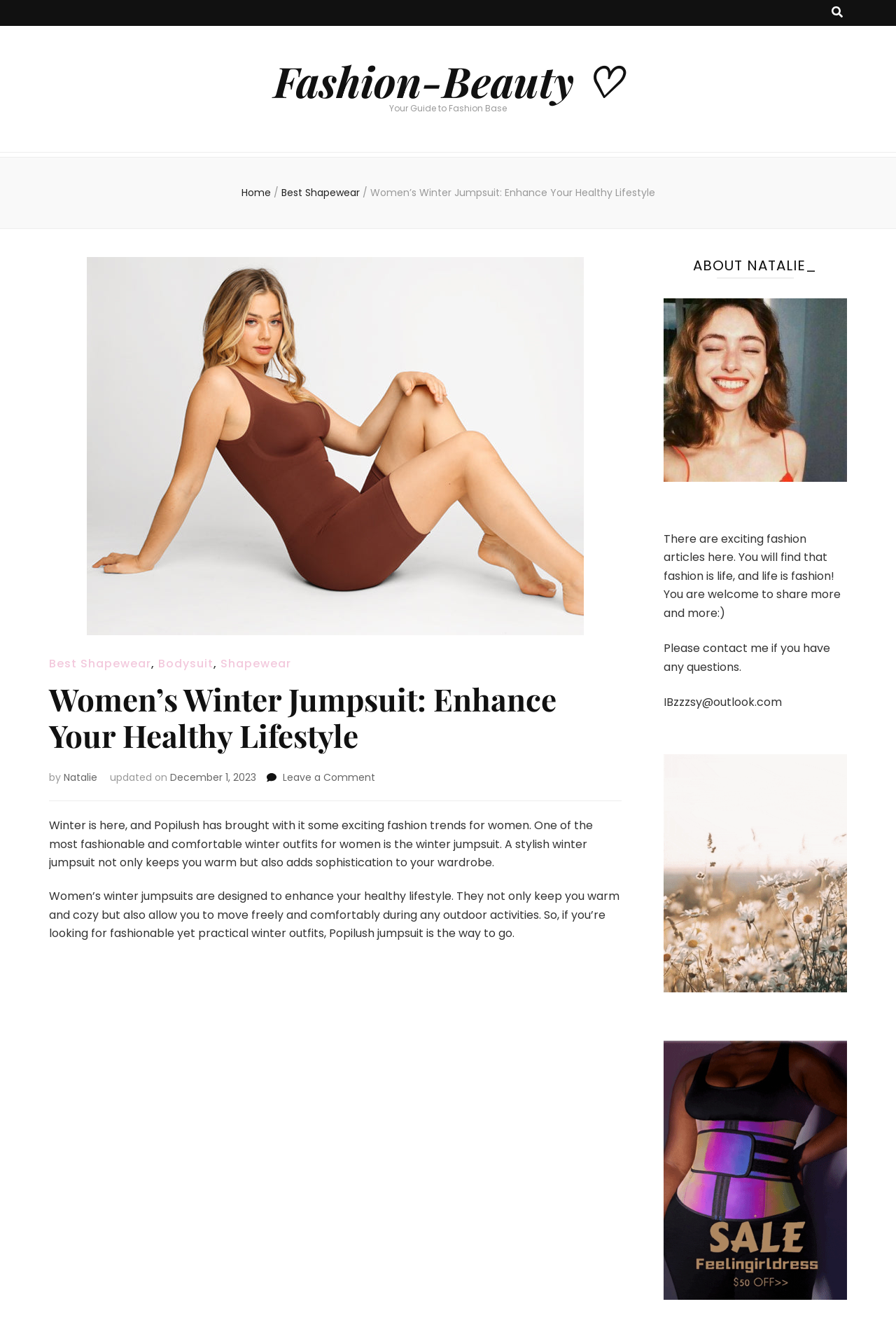What is the purpose of women's winter jumpsuits?
Carefully analyze the image and provide a detailed answer to the question.

According to the article, women's winter jumpsuits are designed to enhance a healthy lifestyle, not only keeping you warm and cozy but also allowing you to move freely and comfortably during outdoor activities.